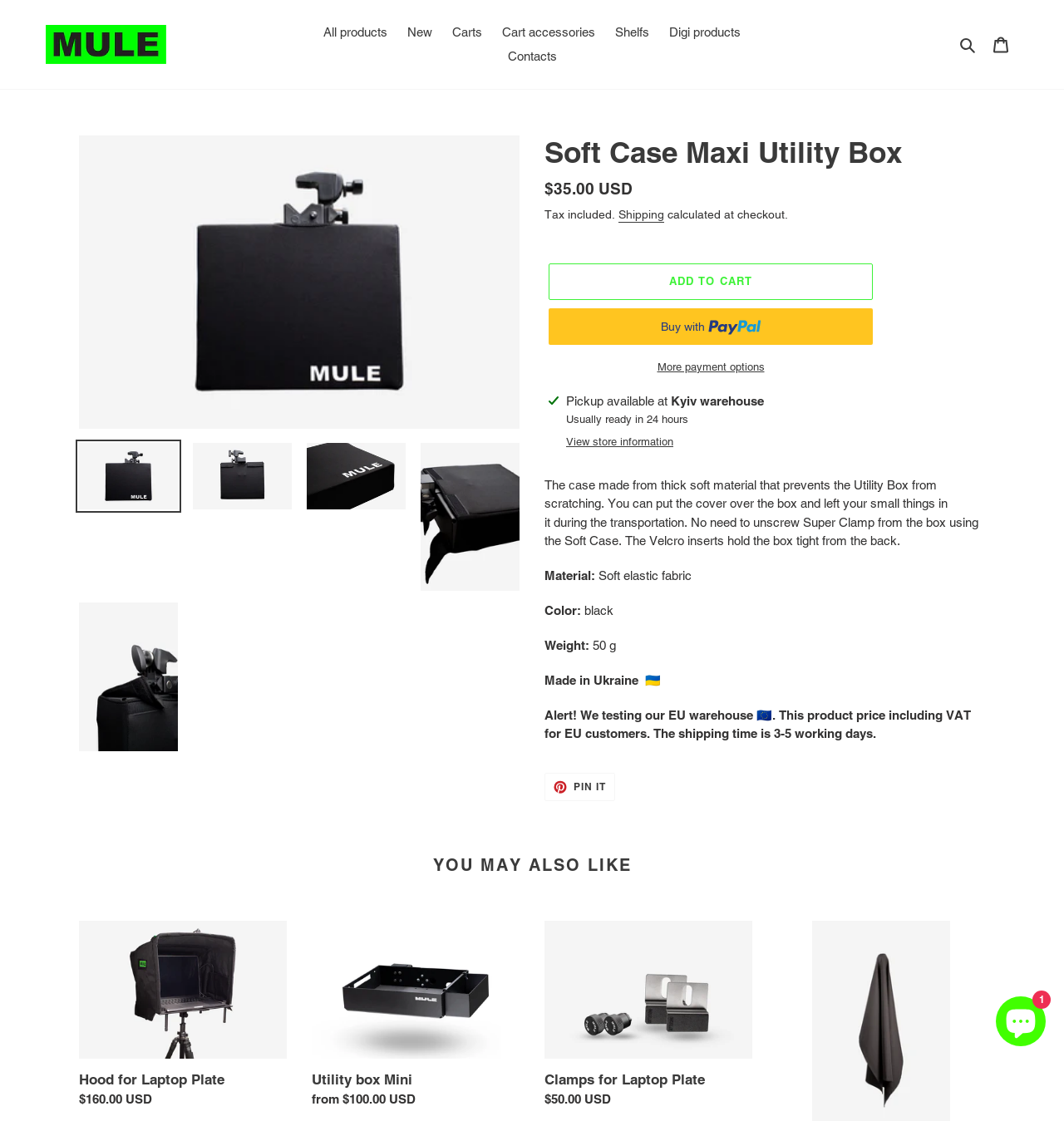Reply to the question with a brief word or phrase: What is the material of the product?

Soft elastic fabric